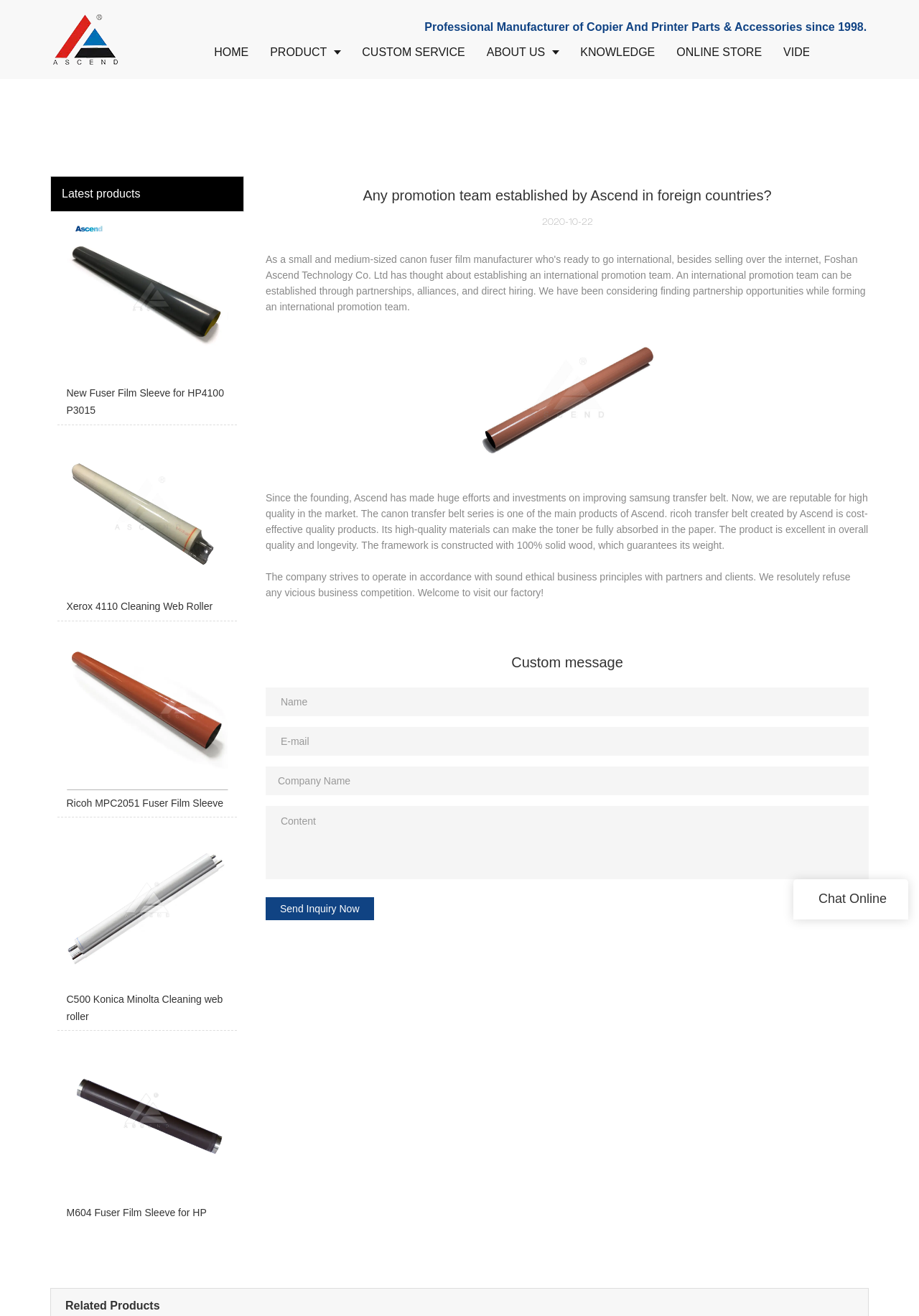Please determine the headline of the webpage and provide its content.

Professional Manufacturer of Copier And Printer Parts & Accessories since 1998.